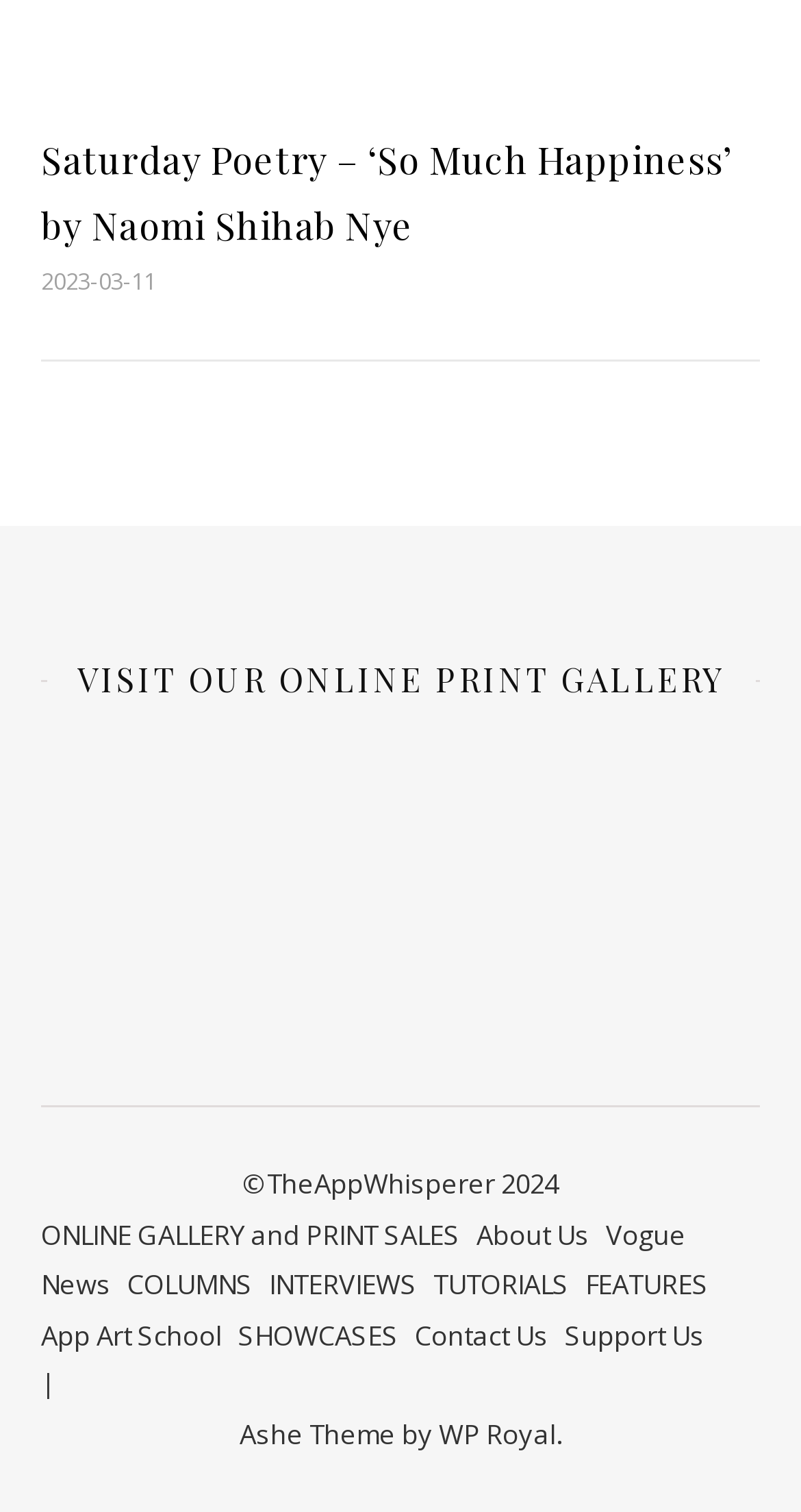Provide the bounding box coordinates for the area that should be clicked to complete the instruction: "Click on the 'Gardens Whitefield' link".

None